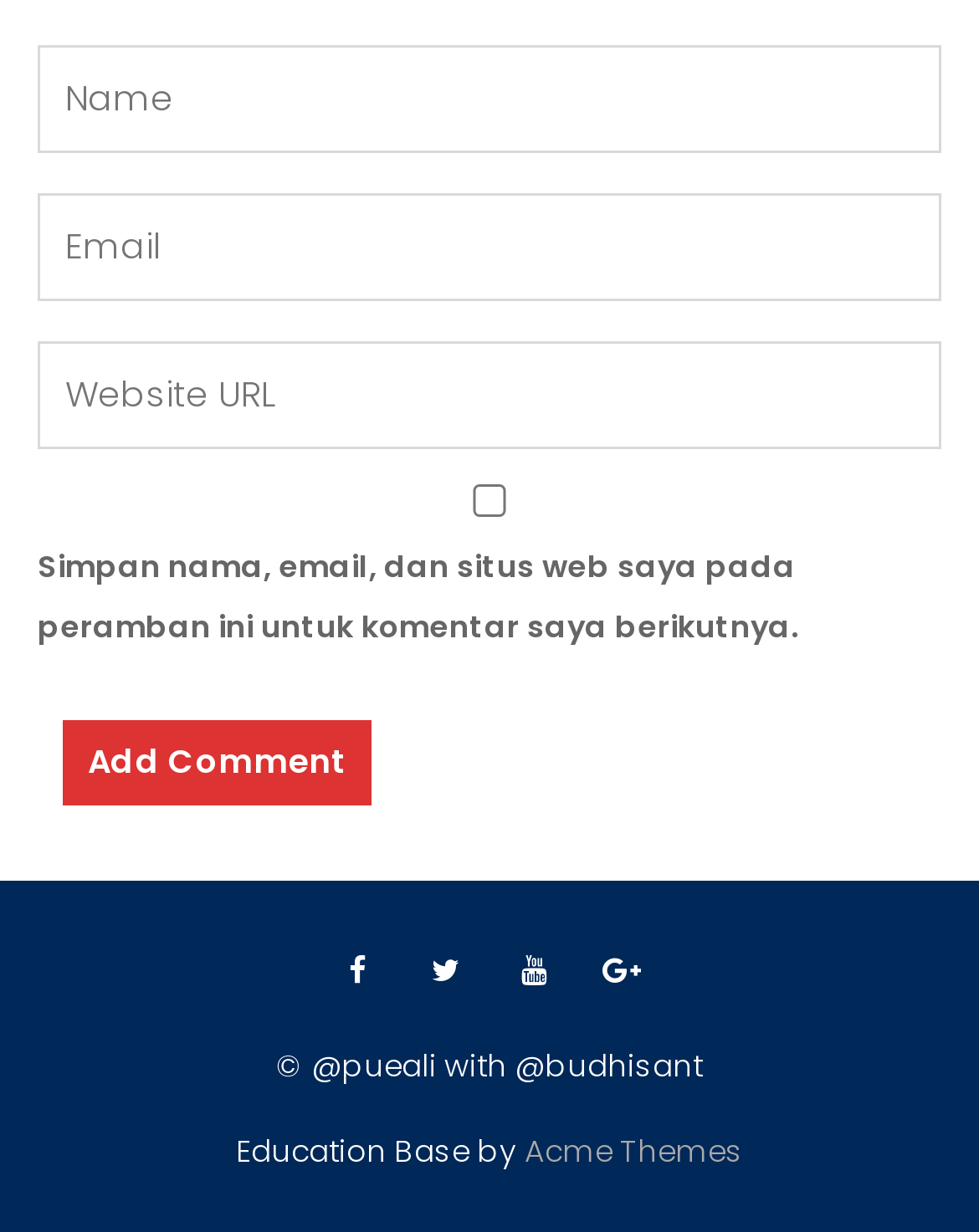Locate the UI element described as follows: "title="Twitter"". Return the bounding box coordinates as four float numbers between 0 and 1 in the order [left, top, right, bottom].

[0.414, 0.756, 0.496, 0.821]